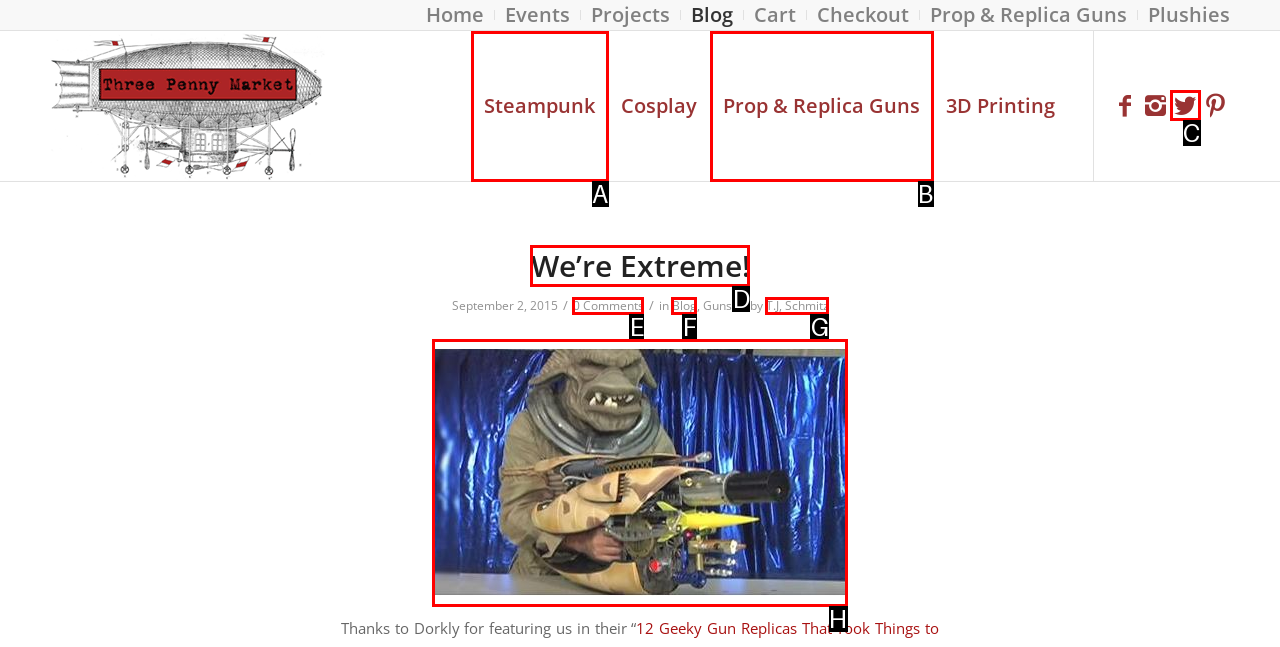From the options shown in the screenshot, tell me which lettered element I need to click to complete the task: Check the Capture image.

H